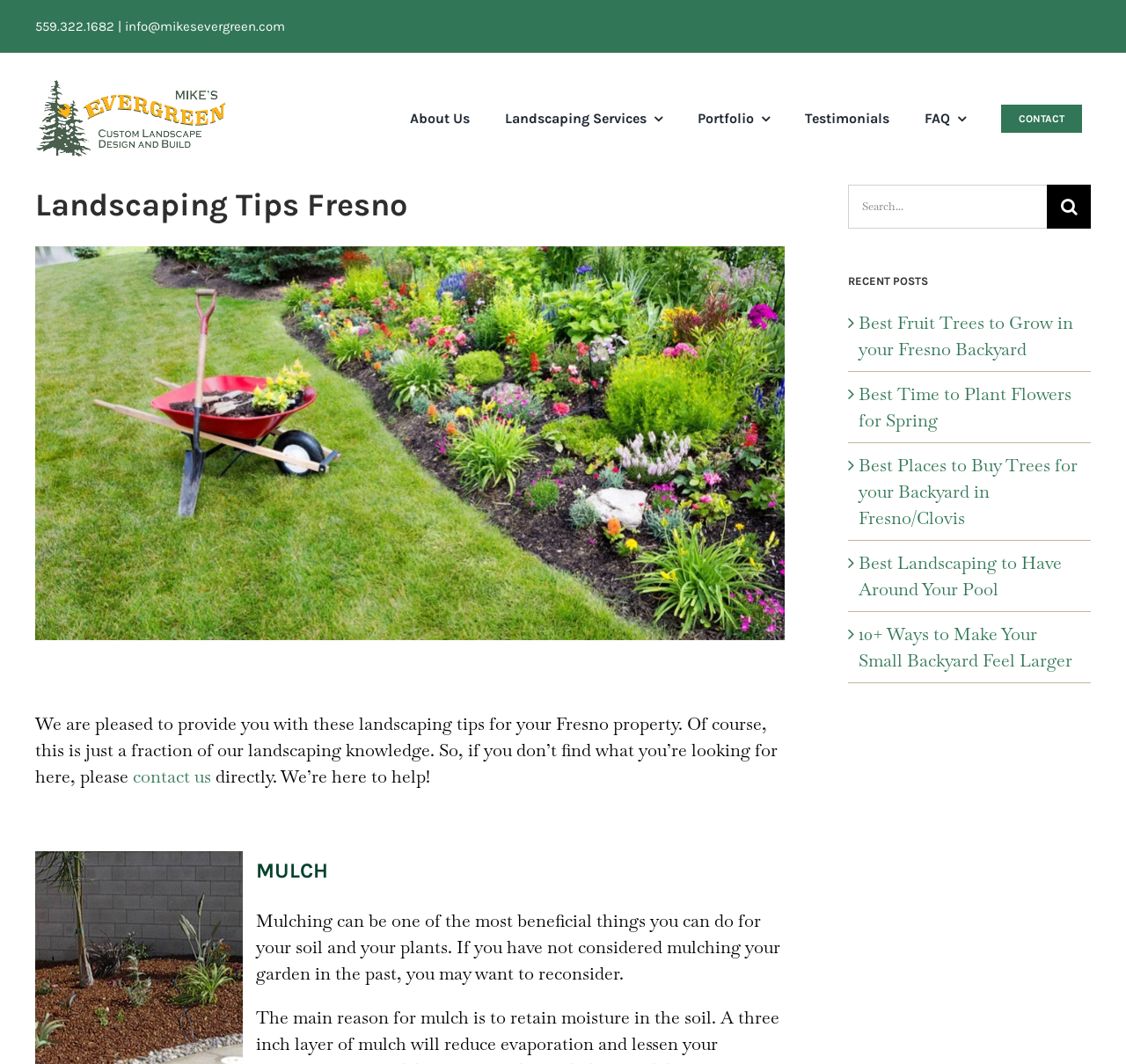Identify and provide the bounding box coordinates of the UI element described: "Outdoor Fireplace Construction". The coordinates should be formatted as [left, top, right, bottom], with each number being a float between 0 and 1.

[0.275, 0.562, 0.481, 0.62]